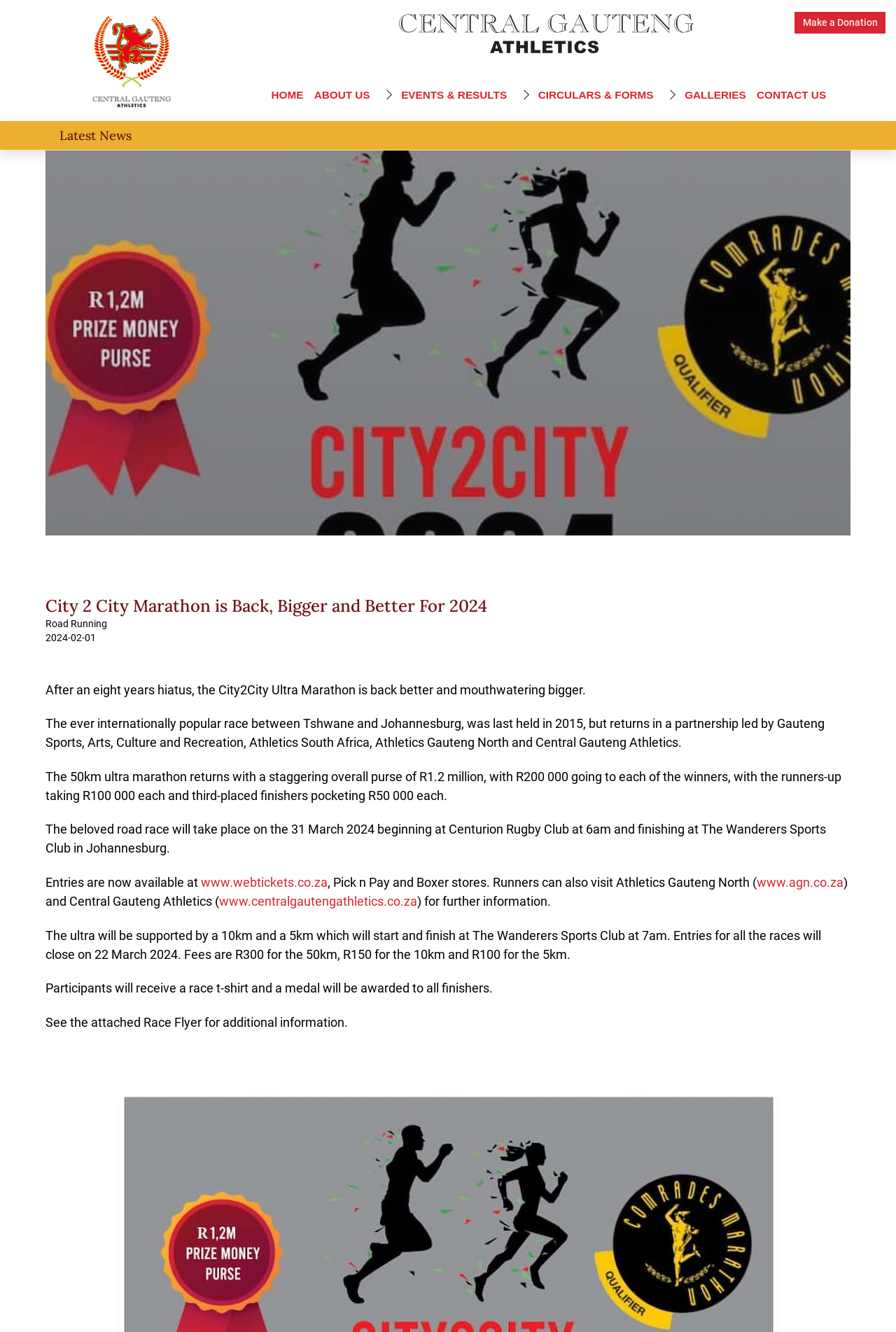Please answer the following question as detailed as possible based on the image: 
What is the name of the marathon?

I found the answer by reading the text 'After an eight years hiatus, the City2City Ultra Marathon is back better and mouthwatering bigger.' which is a description of the event.